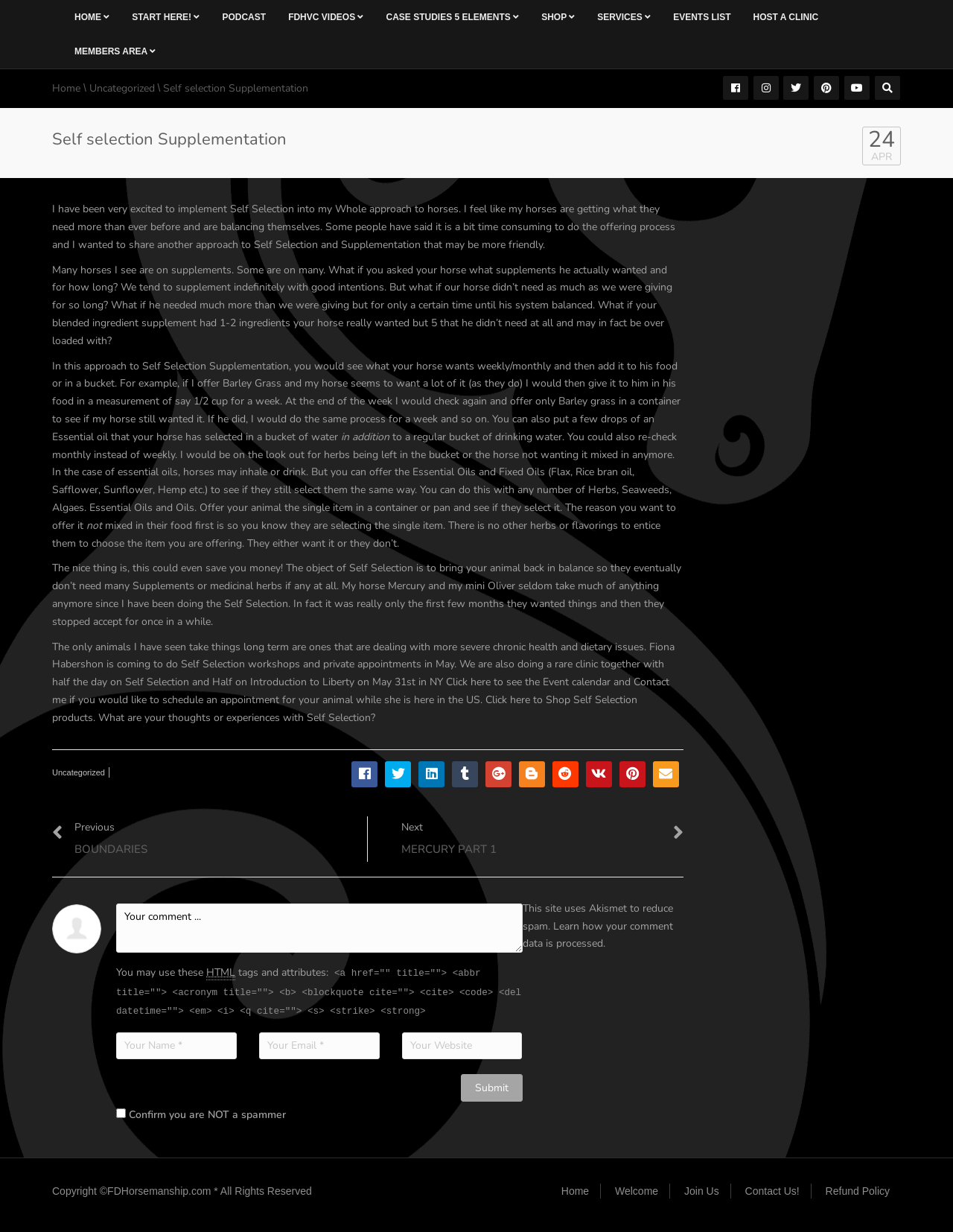Can you find and generate the webpage's heading?

Self selection Supplementation